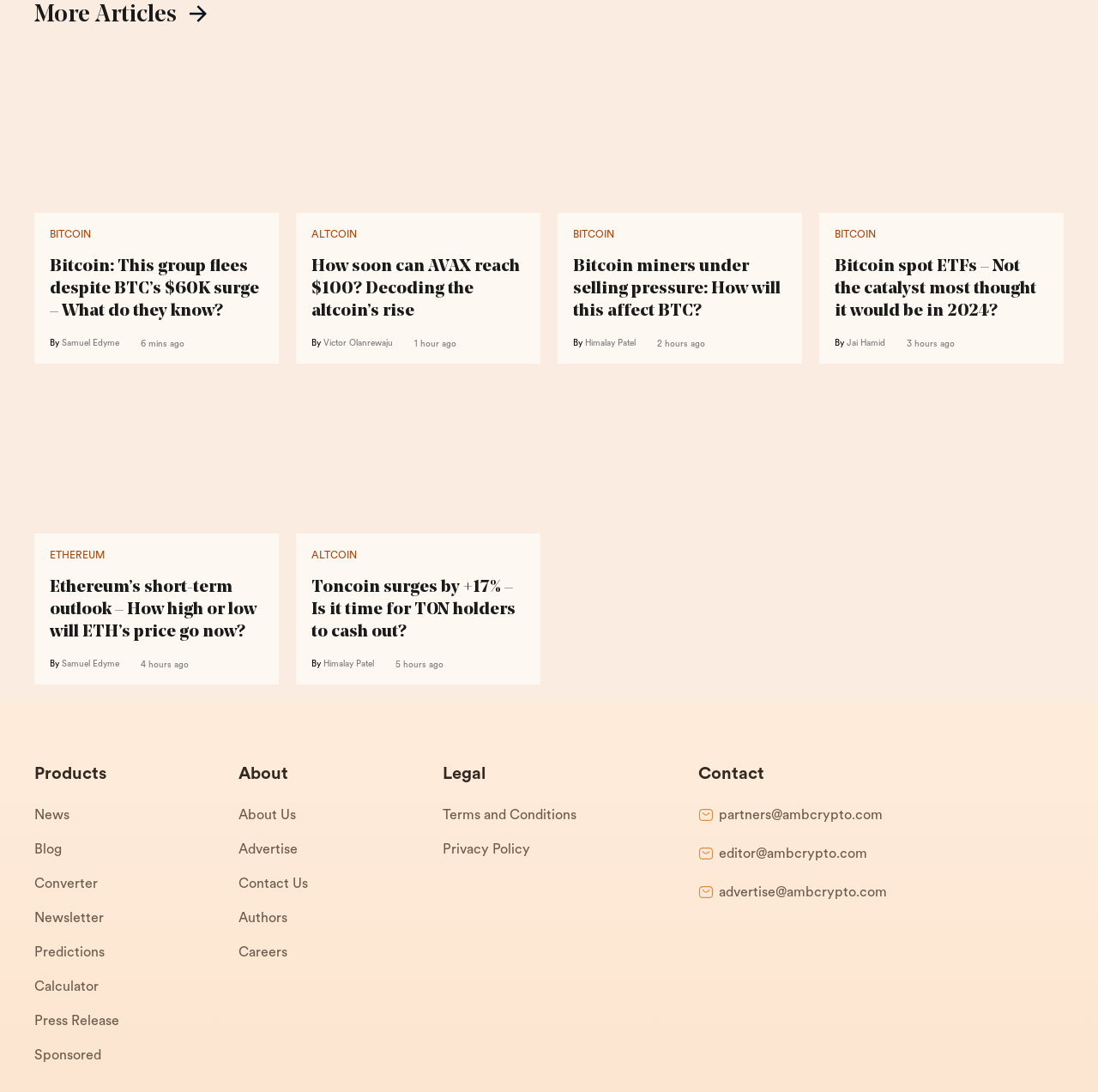Determine the bounding box coordinates for the clickable element to execute this instruction: "Contact the team through 'partners@ambcrypto.com'". Provide the coordinates as four float numbers between 0 and 1, i.e., [left, top, right, bottom].

[0.655, 0.739, 0.804, 0.755]